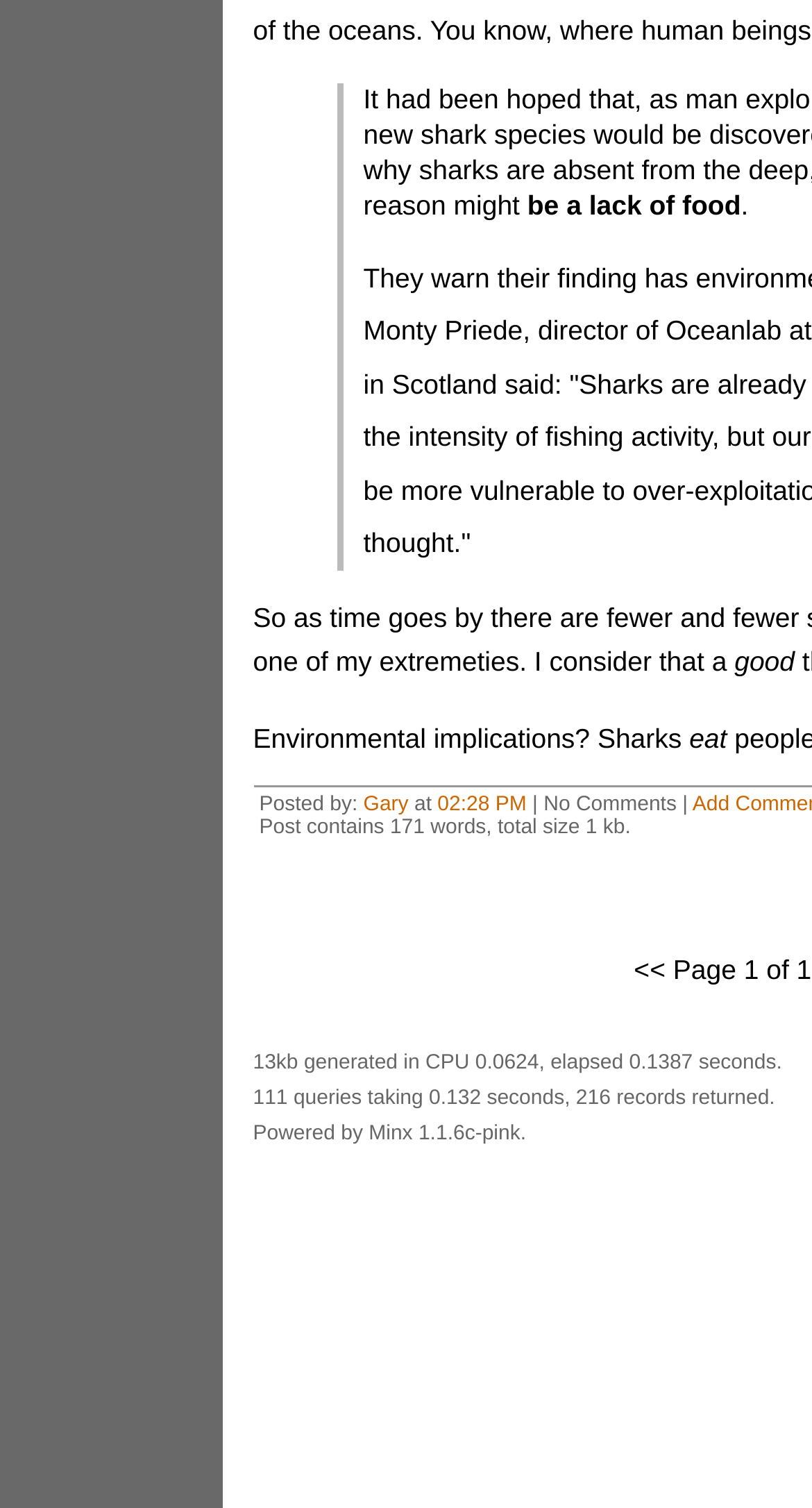Bounding box coordinates are specified in the format (top-left x, top-left y, bottom-right x, bottom-right y). All values are floating point numbers bounded between 0 and 1. Please provide the bounding box coordinate of the region this sentence describes: 02:28 PM

[0.606, 0.682, 0.75, 0.702]